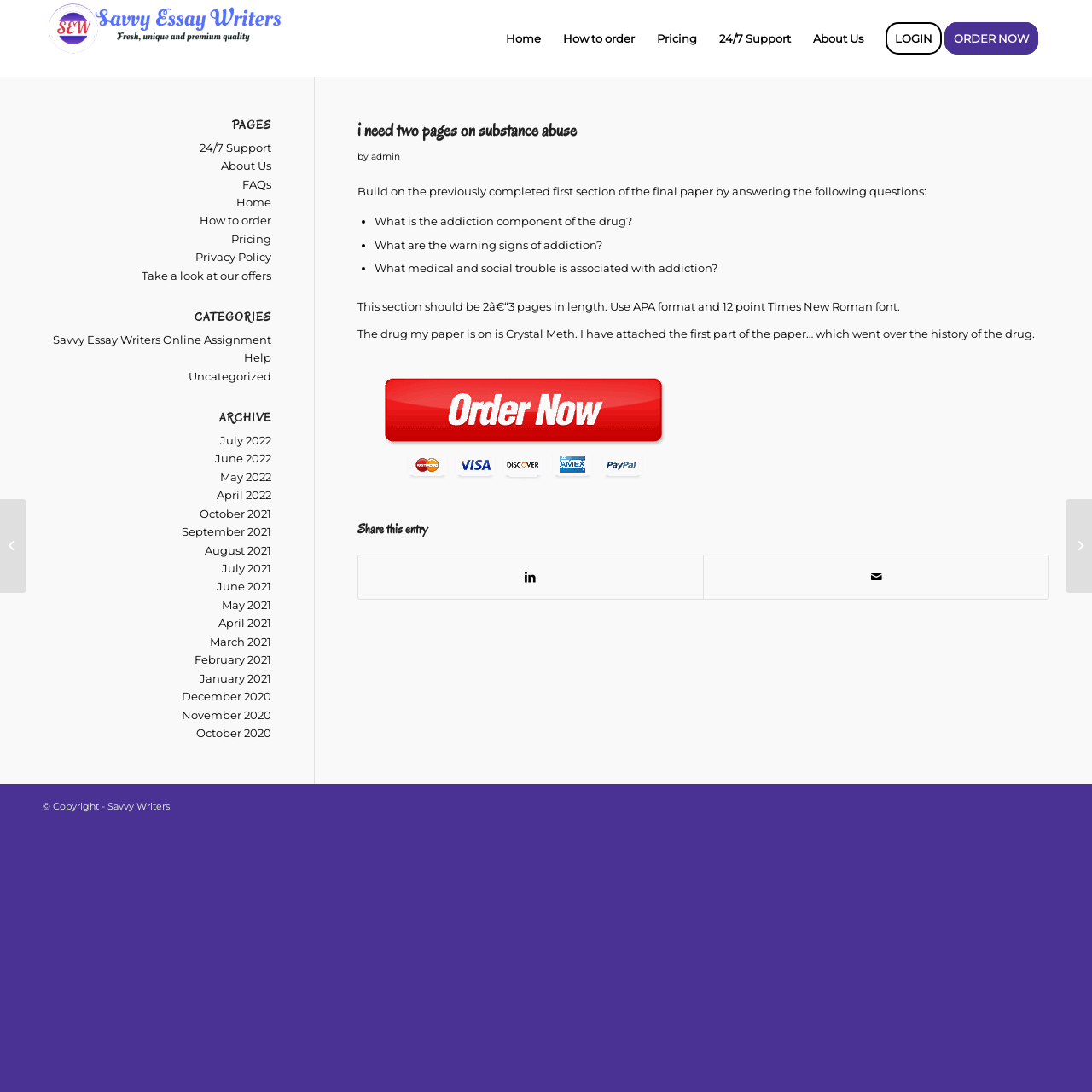Select the bounding box coordinates of the element I need to click to carry out the following instruction: "Read the article about Crystal Meth".

[0.327, 0.299, 0.947, 0.312]